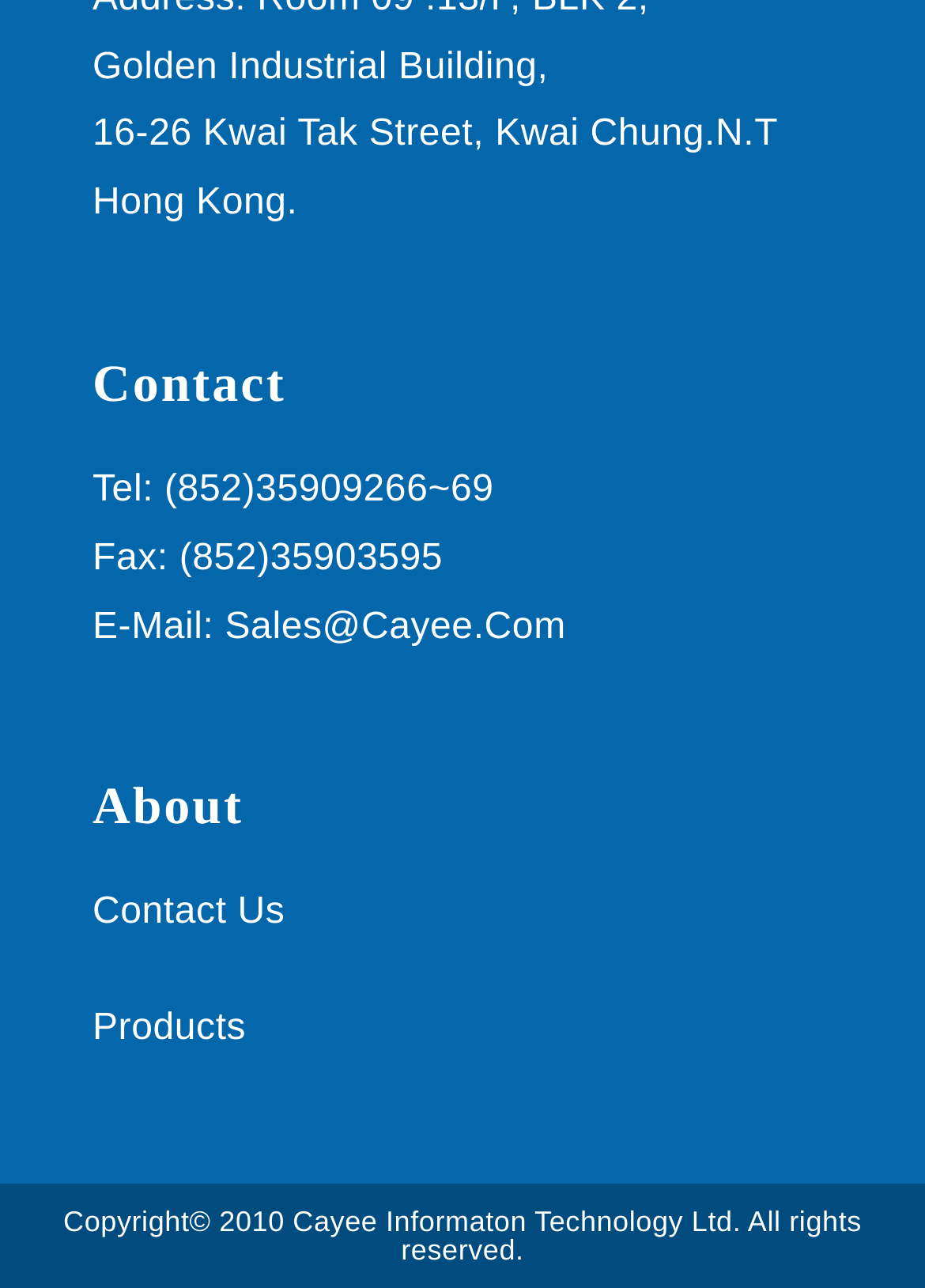Respond concisely with one word or phrase to the following query:
What is the fax number of the company?

(852)35903595